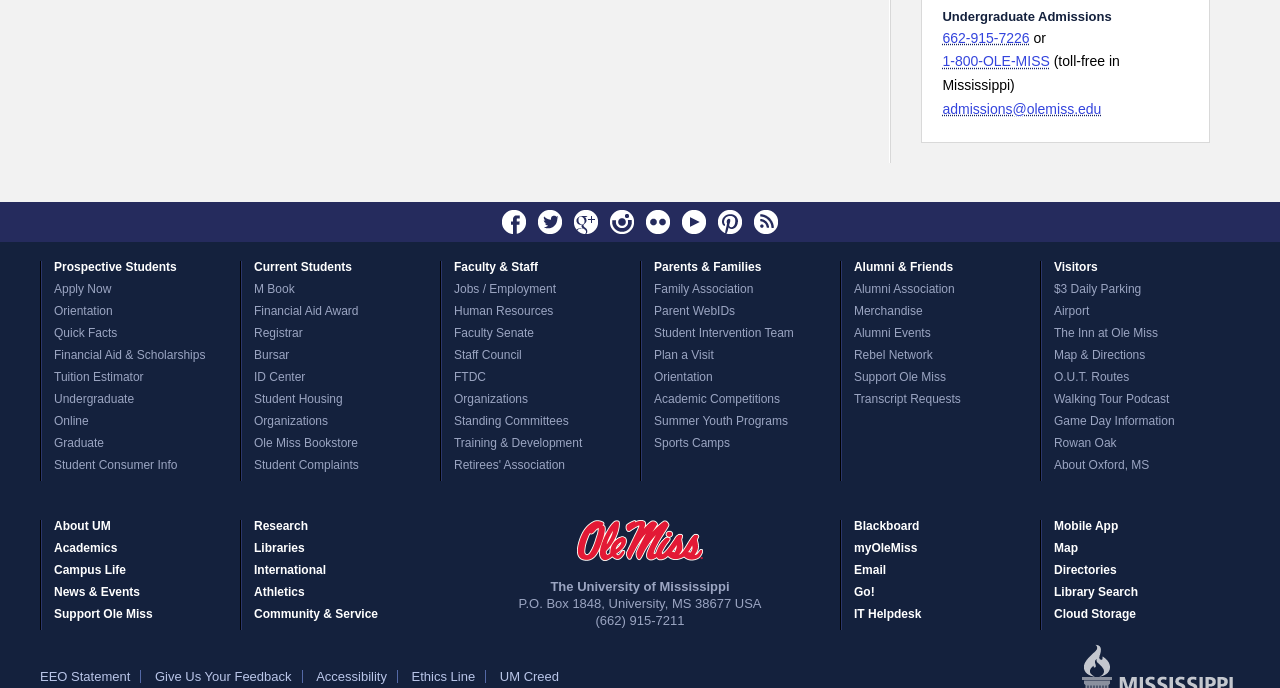Please identify the bounding box coordinates of the area that needs to be clicked to fulfill the following instruction: "Visit the 'Facebook' page."

[0.391, 0.303, 0.412, 0.341]